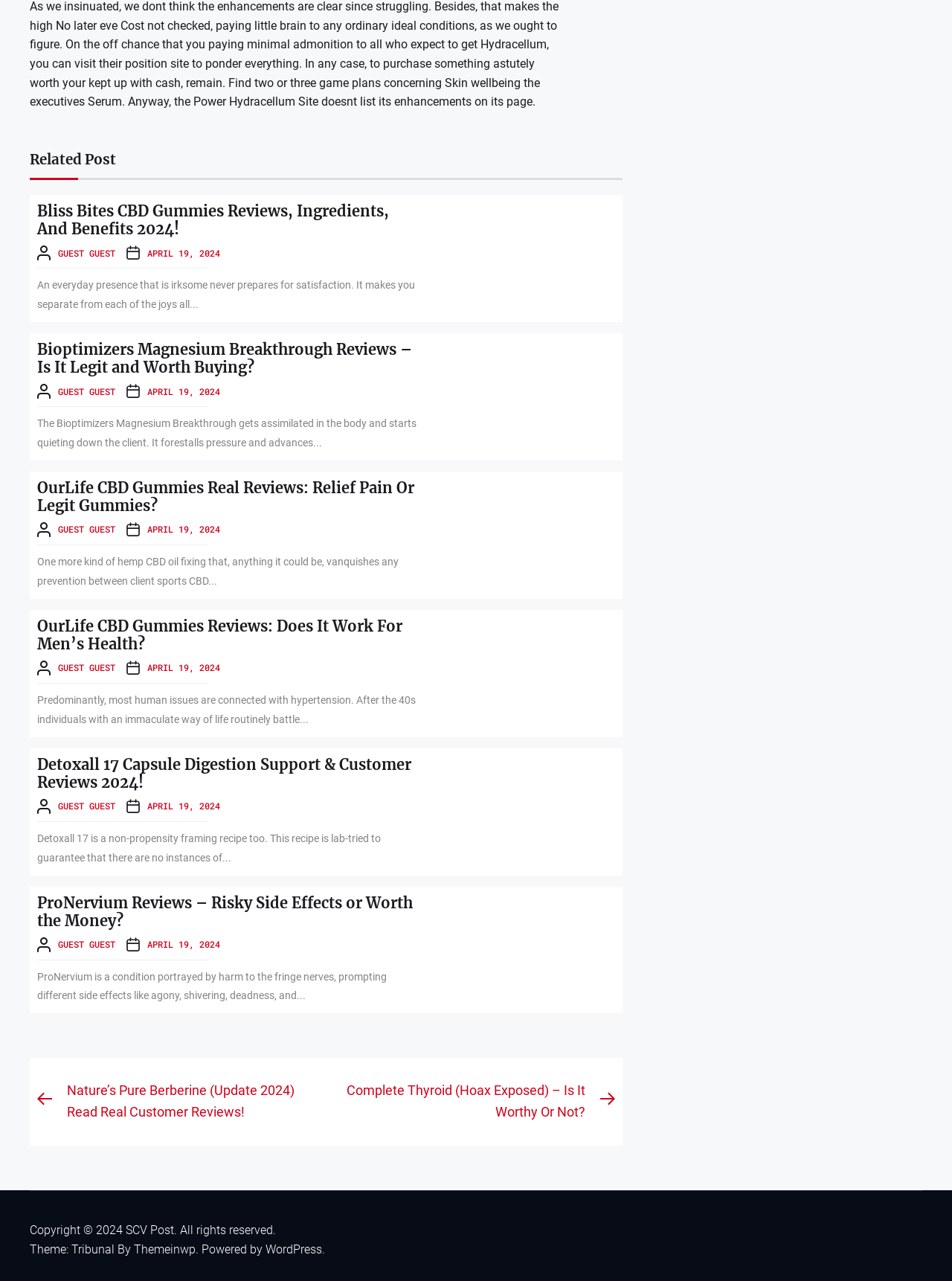Could you highlight the region that needs to be clicked to execute the instruction: "Visit 'Themeinwp' website"?

[0.141, 0.97, 0.212, 0.981]